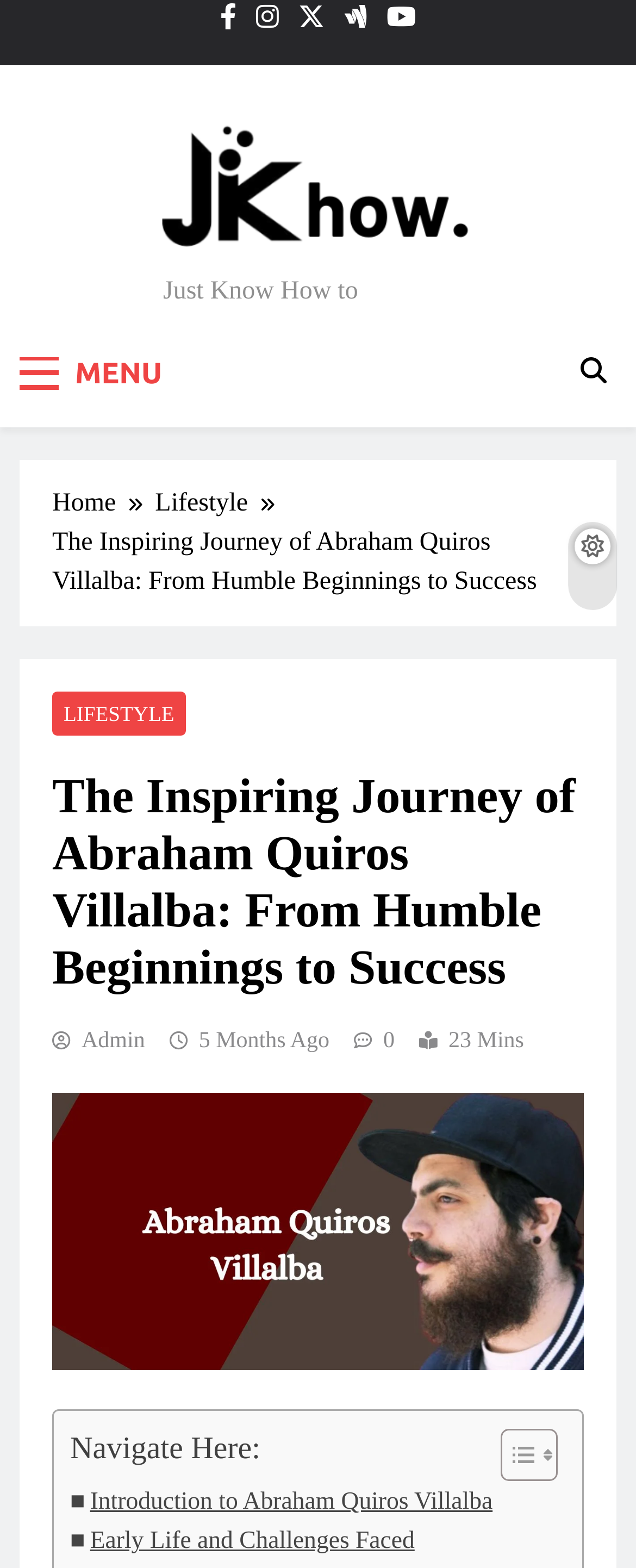Please identify the bounding box coordinates of the element I should click to complete this instruction: 'Toggle Table of Content'. The coordinates should be given as four float numbers between 0 and 1, like this: [left, top, right, bottom].

[0.749, 0.91, 0.864, 0.946]